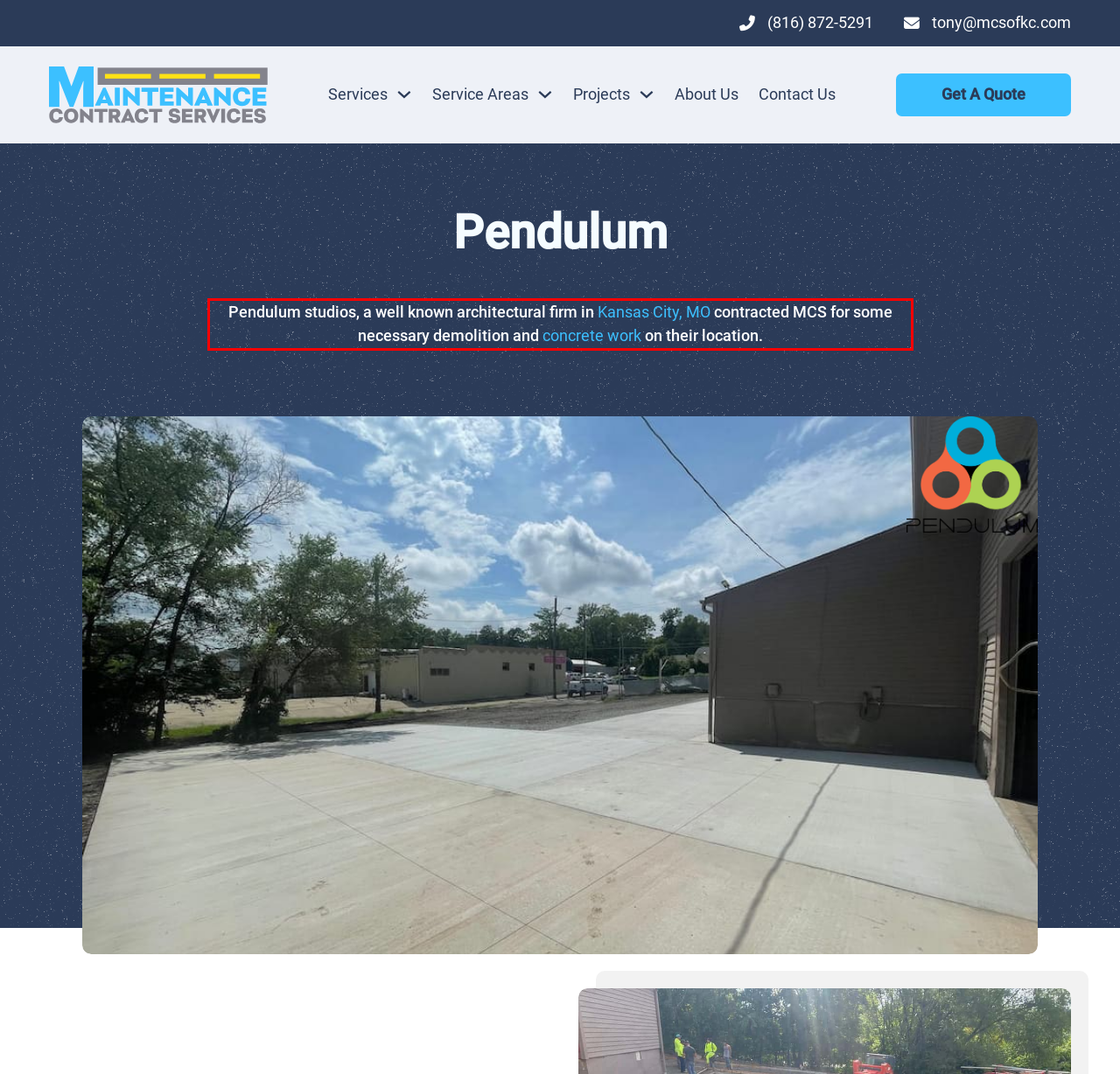Using the provided screenshot, read and generate the text content within the red-bordered area.

Pendulum studios, a well known architectural firm in Kansas City, MO contracted MCS for some necessary demolition and concrete work on their location.